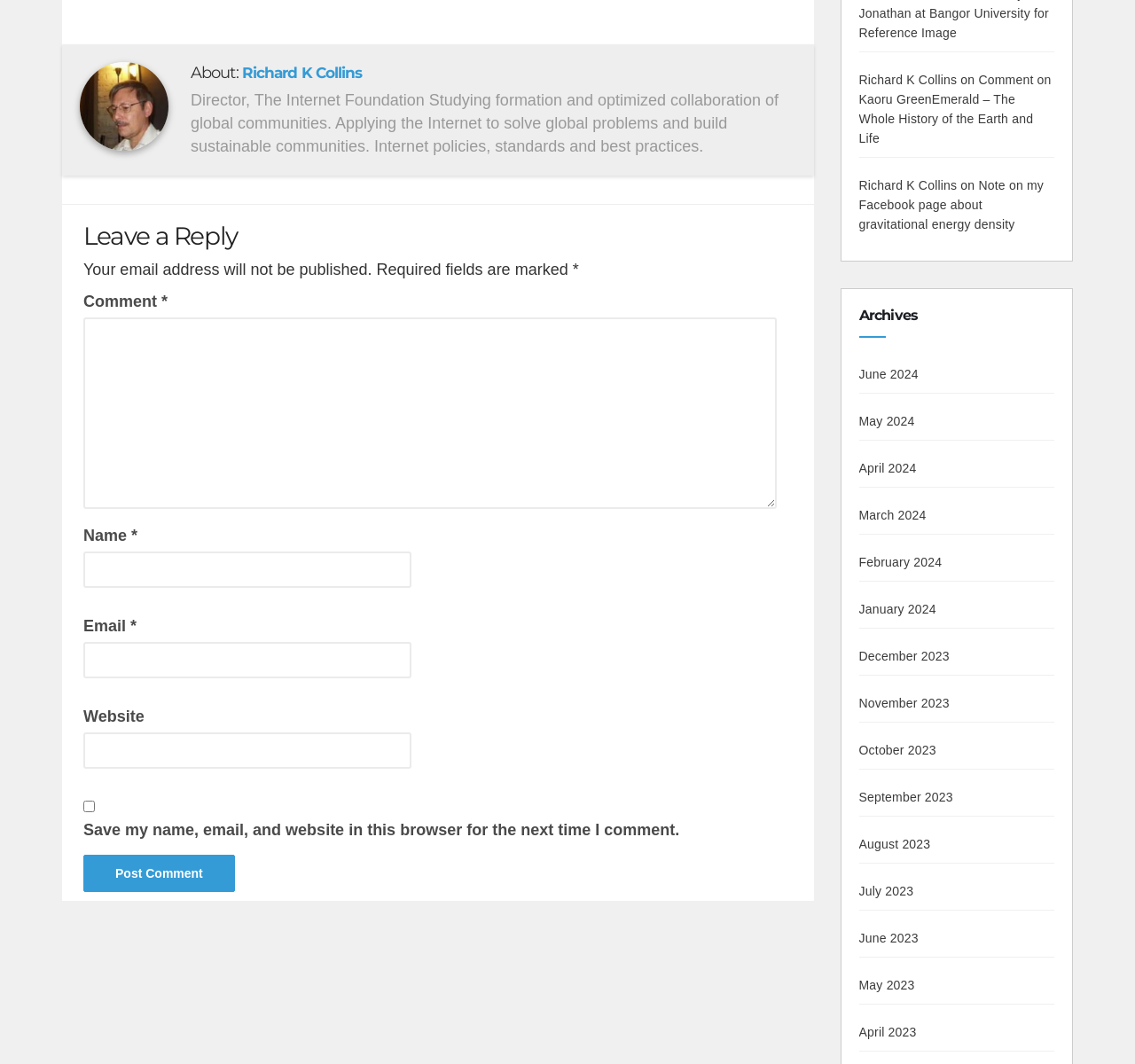Please specify the bounding box coordinates of the element that should be clicked to execute the given instruction: 'Click on the 'Post Comment' button'. Ensure the coordinates are four float numbers between 0 and 1, expressed as [left, top, right, bottom].

[0.073, 0.804, 0.207, 0.839]